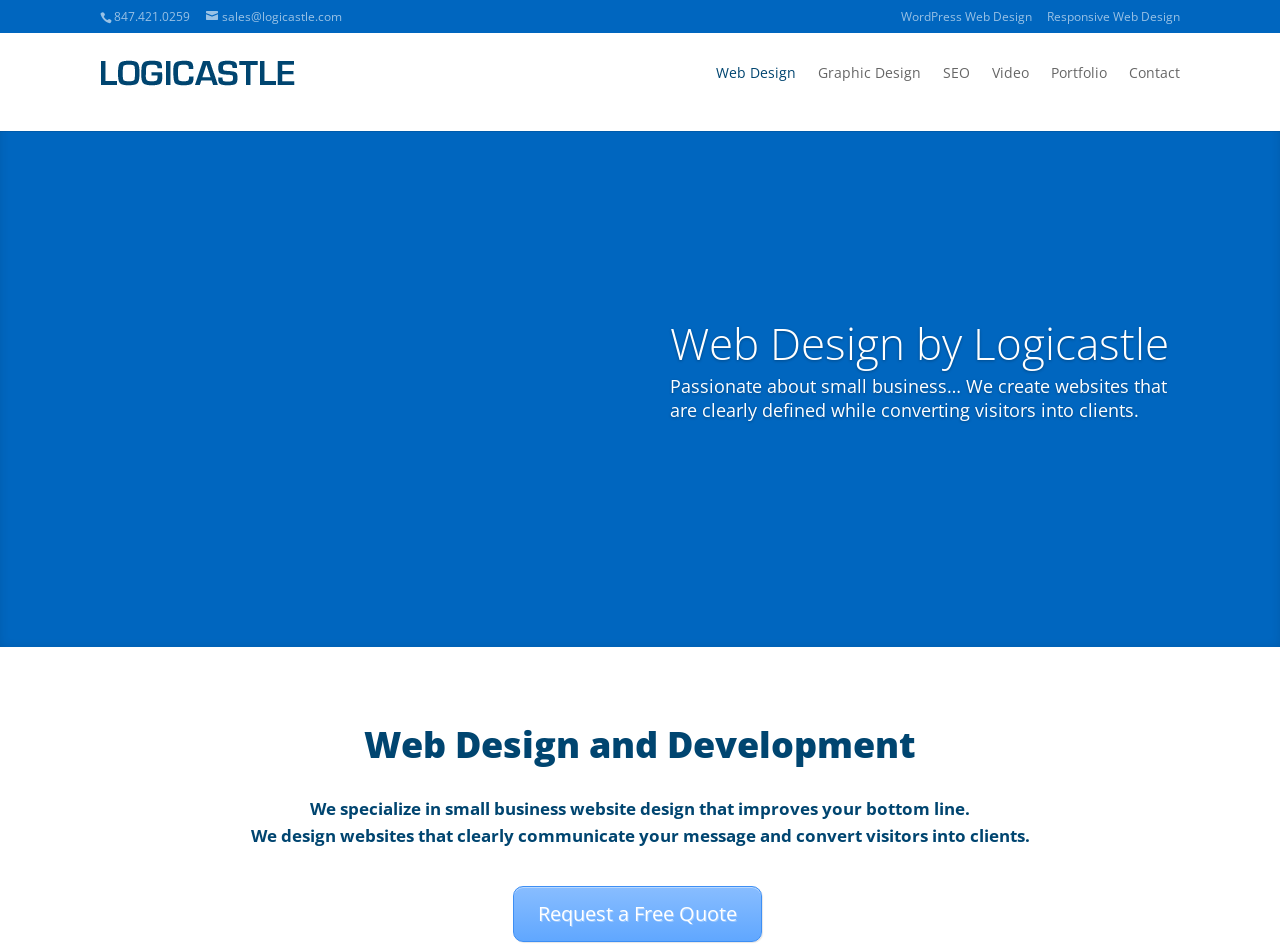Pinpoint the bounding box coordinates of the element to be clicked to execute the instruction: "View the portfolio".

[0.821, 0.064, 0.865, 0.119]